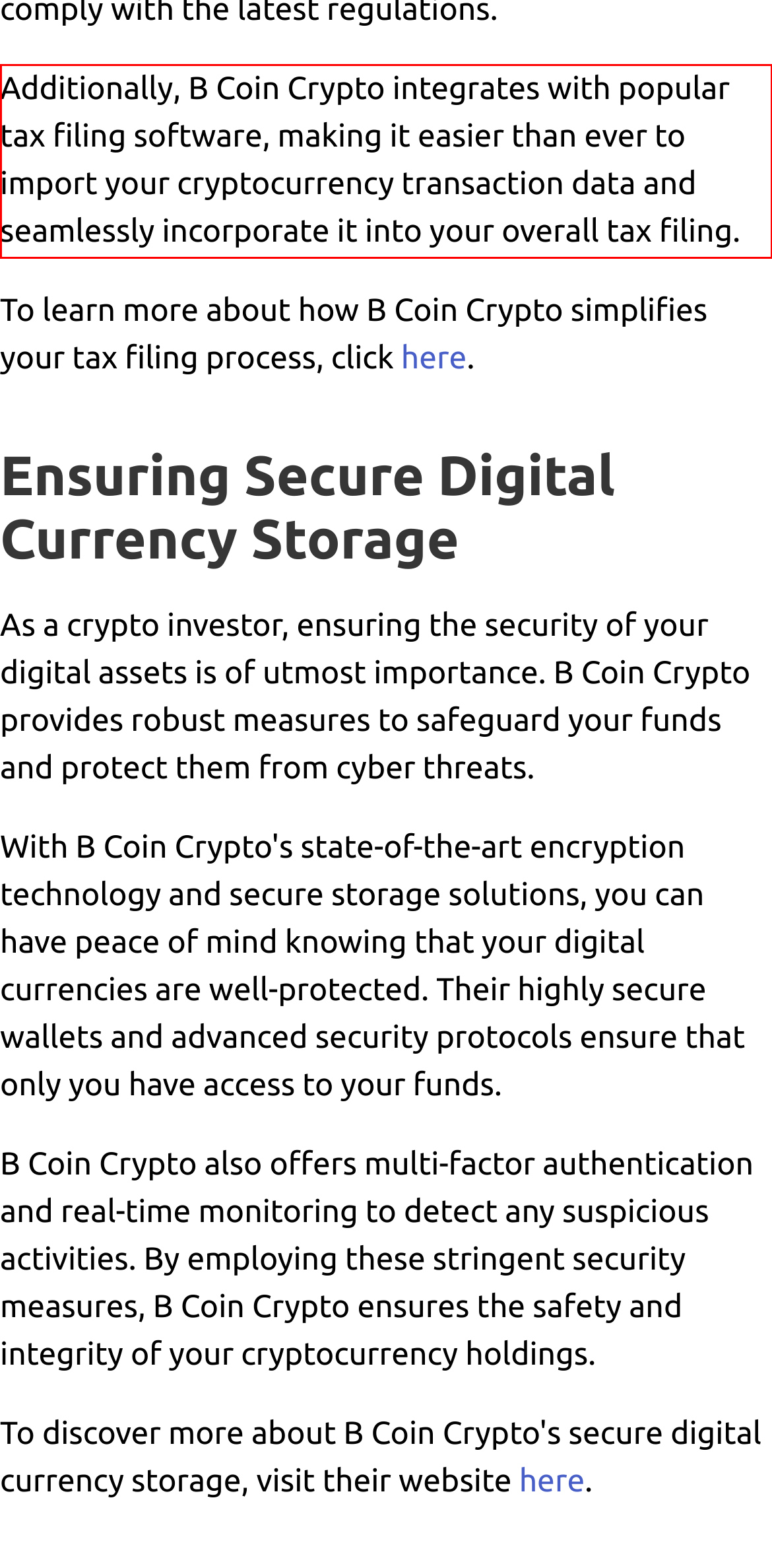Analyze the screenshot of the webpage and extract the text from the UI element that is inside the red bounding box.

Additionally, B Coin Crypto integrates with popular tax filing software, making it easier than ever to import your cryptocurrency transaction data and seamlessly incorporate it into your overall tax filing.